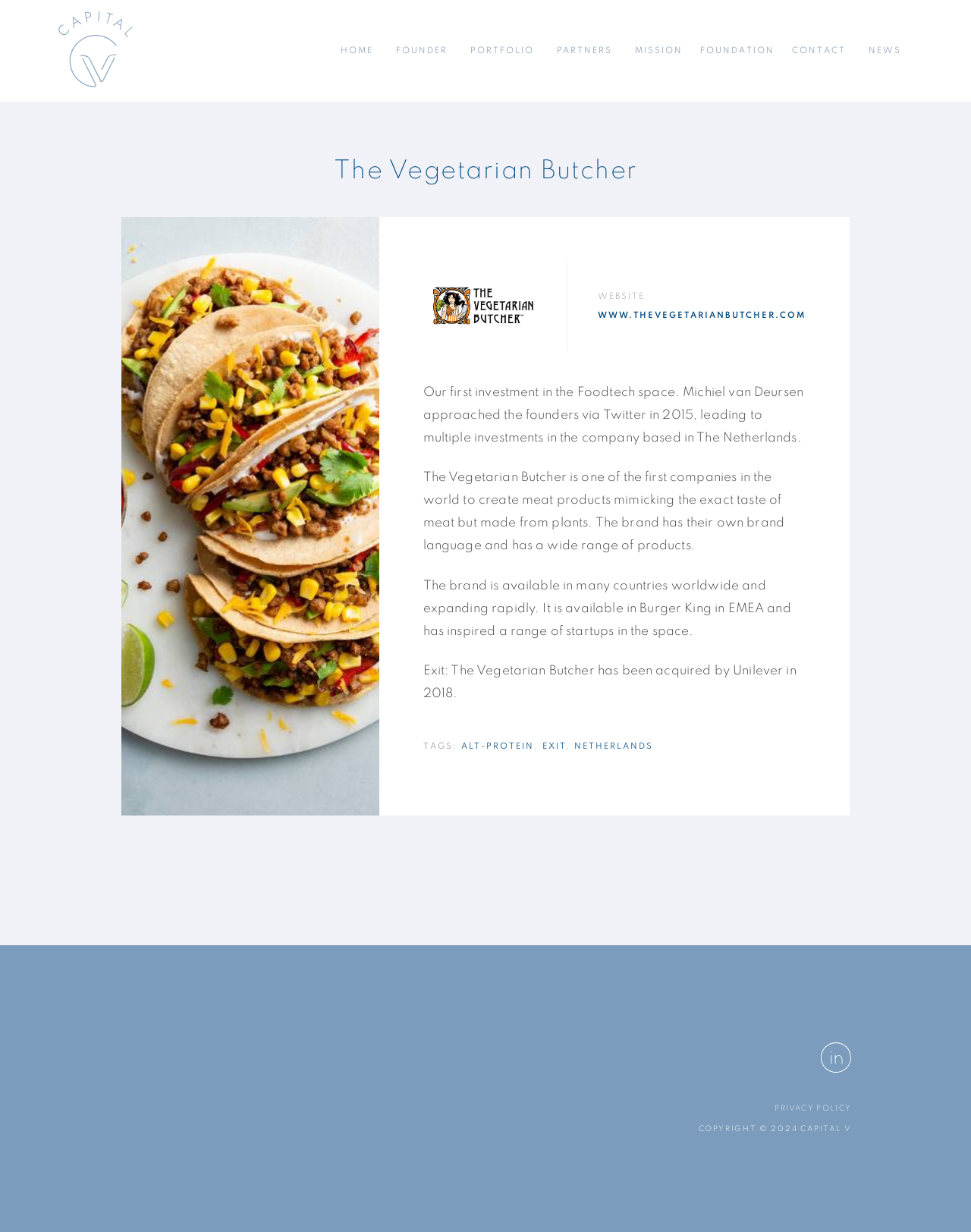From the given element description: "Capital V", find the bounding box for the UI element. Provide the coordinates as four float numbers between 0 and 1, in the order [left, top, right, bottom].

[0.0, 0.131, 0.059, 0.141]